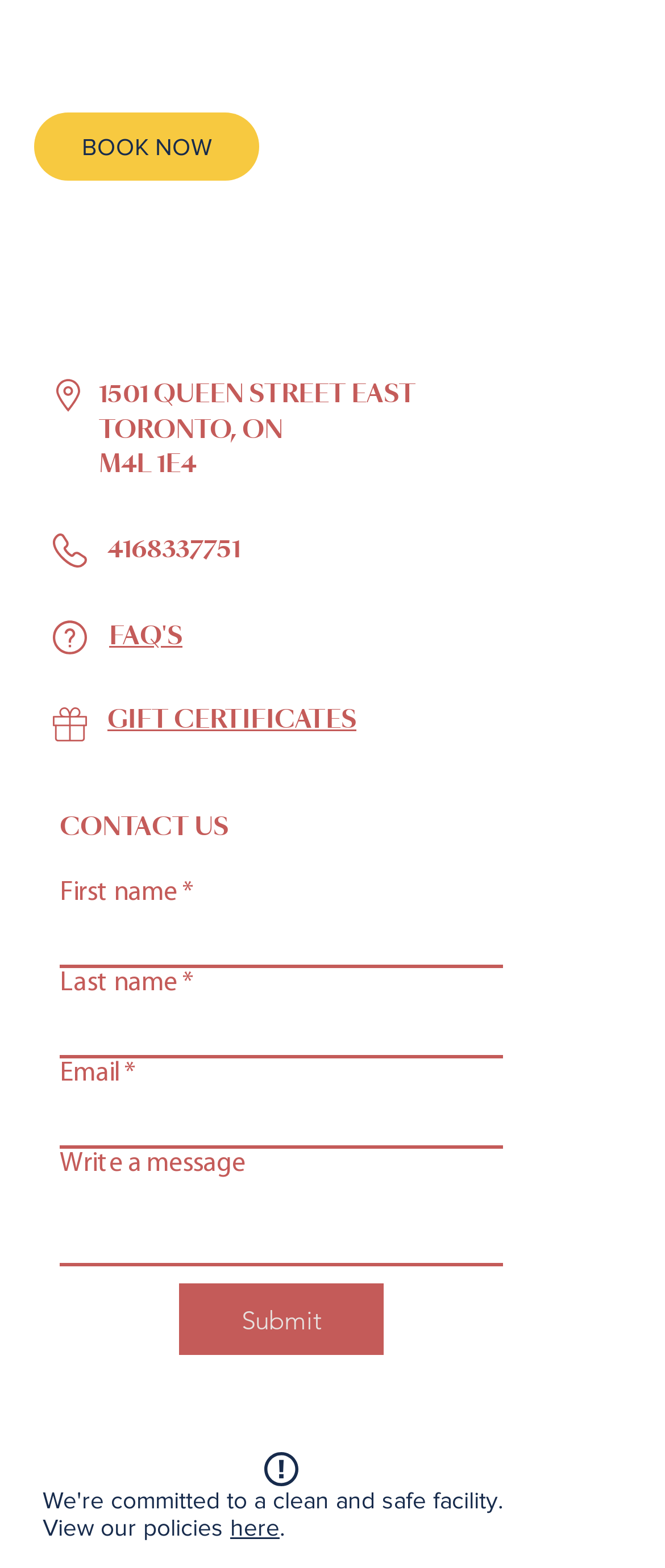Please determine the bounding box coordinates for the UI element described as: "parent_node: Write a message placeholder=""".

[0.09, 0.754, 0.756, 0.808]